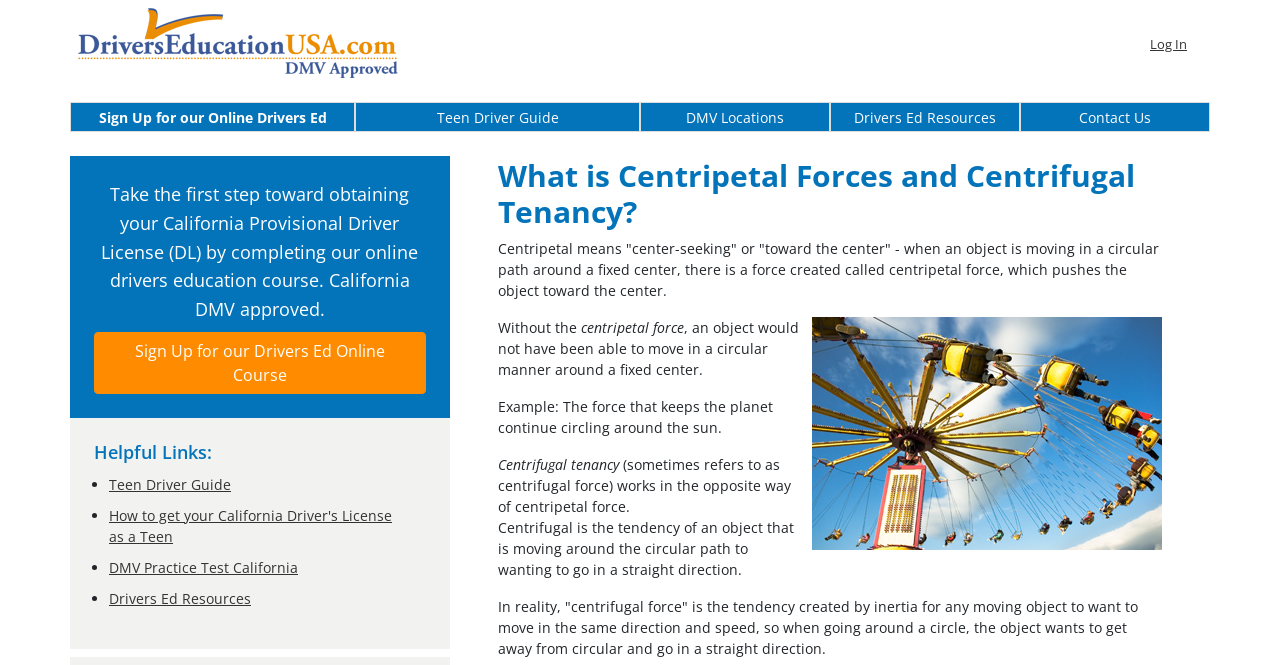Examine the screenshot and answer the question in as much detail as possible: What is the opposite of centripetal force?

The webpage explains that centrifugal force is the tendency of an object that is moving around a circular path to want to go in a straight direction, which is the opposite of centripetal force.